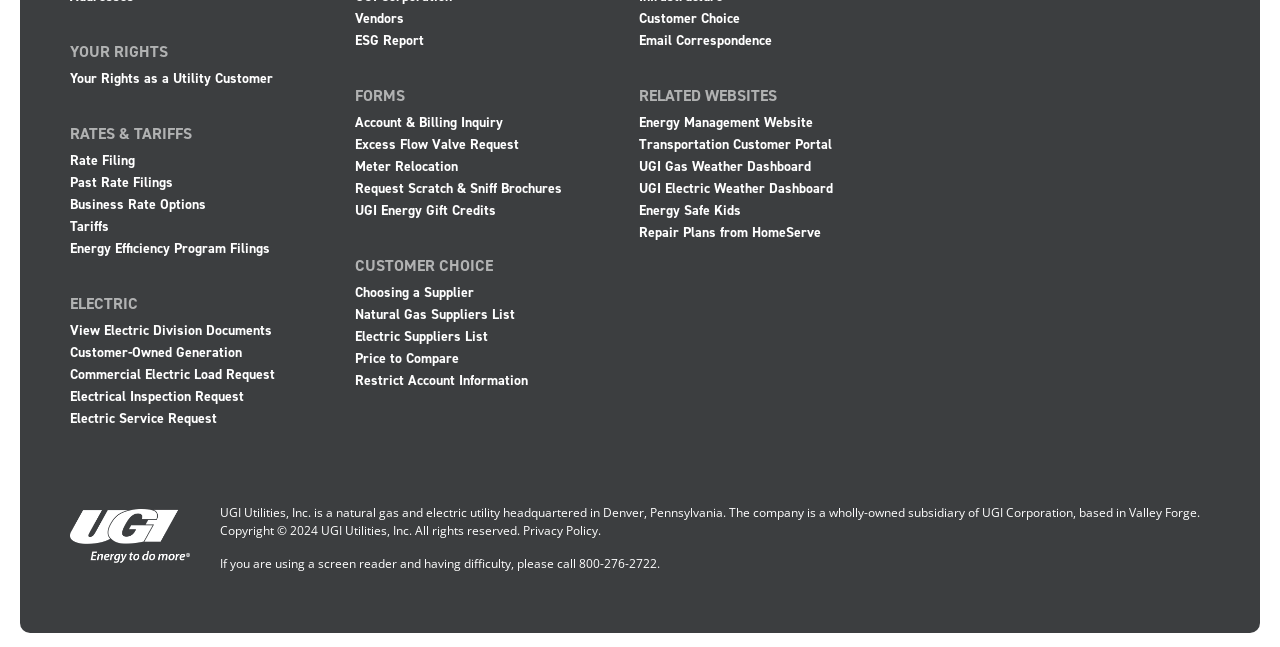Please identify the bounding box coordinates of the region to click in order to complete the given instruction: "Read UGI Utilities, Inc. Privacy Policy". The coordinates should be four float numbers between 0 and 1, i.e., [left, top, right, bottom].

[0.409, 0.807, 0.47, 0.833]